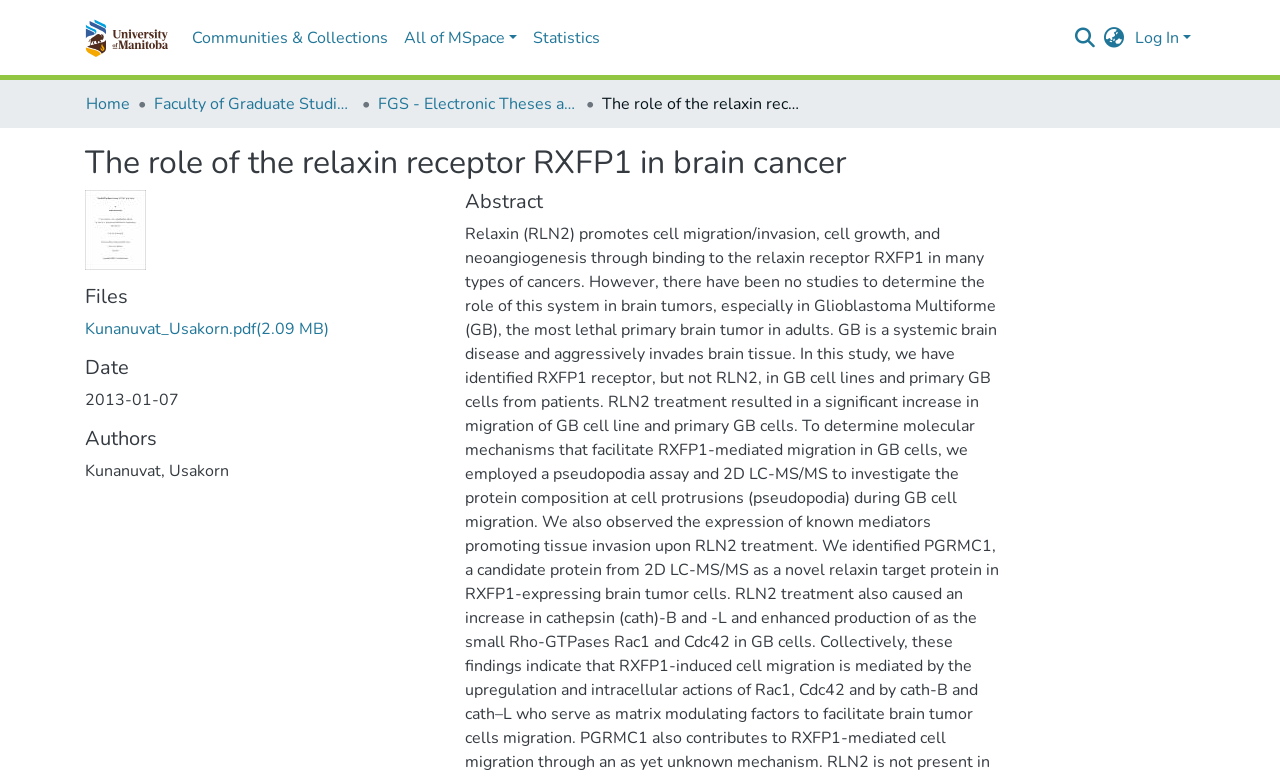Given the description: "parent_node: Communities & Collections", determine the bounding box coordinates of the UI element. The coordinates should be formatted as four float numbers between 0 and 1, [left, top, right, bottom].

[0.066, 0.017, 0.131, 0.081]